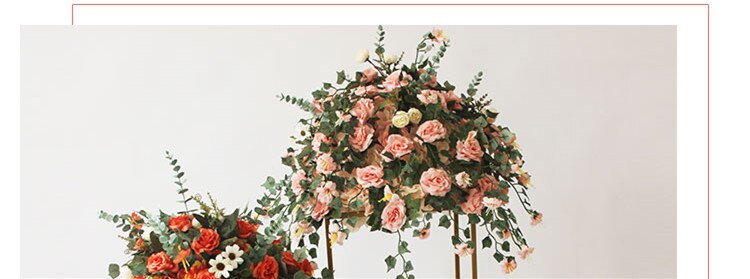Explain the image thoroughly, mentioning every notable detail.

This image showcases a beautifully arranged display of artificial flowers, specifically focusing on vibrant rose arrangements. On the left, a lush bouquet features a mix of deep red and bright white flowers intertwined with greenery, creating a lively and inviting aesthetic. On the right, a larger arrangement is top-heavy with soft pink roses and delicate yellow accents, elegantly cascading amongst verdant leaves that enhance the overall texture and depth. This stunning floral composition exemplifies how artificial flowers can elevate the decor in various settings, making it a perfect choice for events or home decorations in Vancouver. The sophisticated designs highlight contemporary styles, appealing to those who appreciate modern aesthetics in floral arrangements.